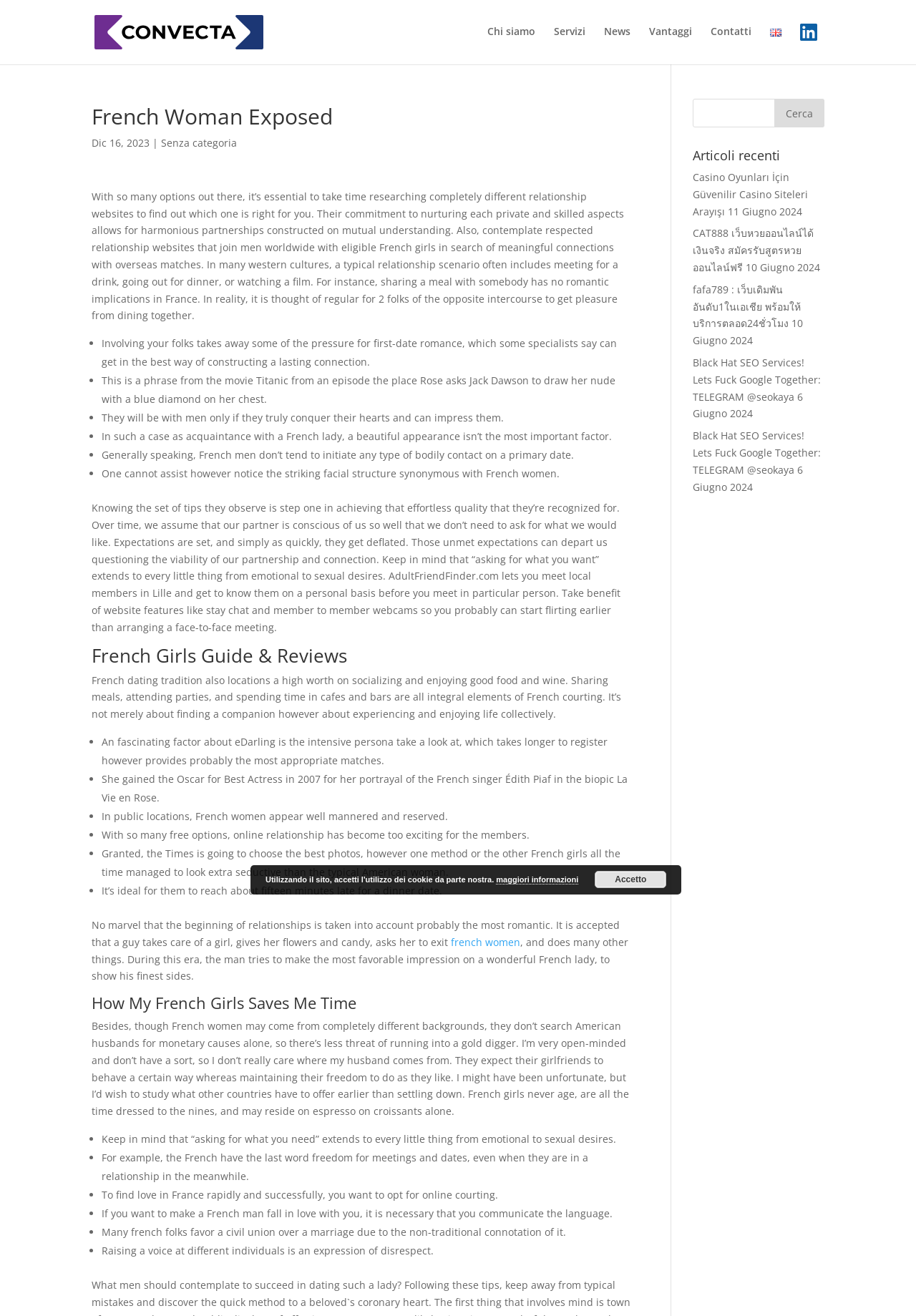Bounding box coordinates should be in the format (top-left x, top-left y, bottom-right x, bottom-right y) and all values should be floating point numbers between 0 and 1. Determine the bounding box coordinate for the UI element described as: value="Cerca"

[0.845, 0.075, 0.9, 0.097]